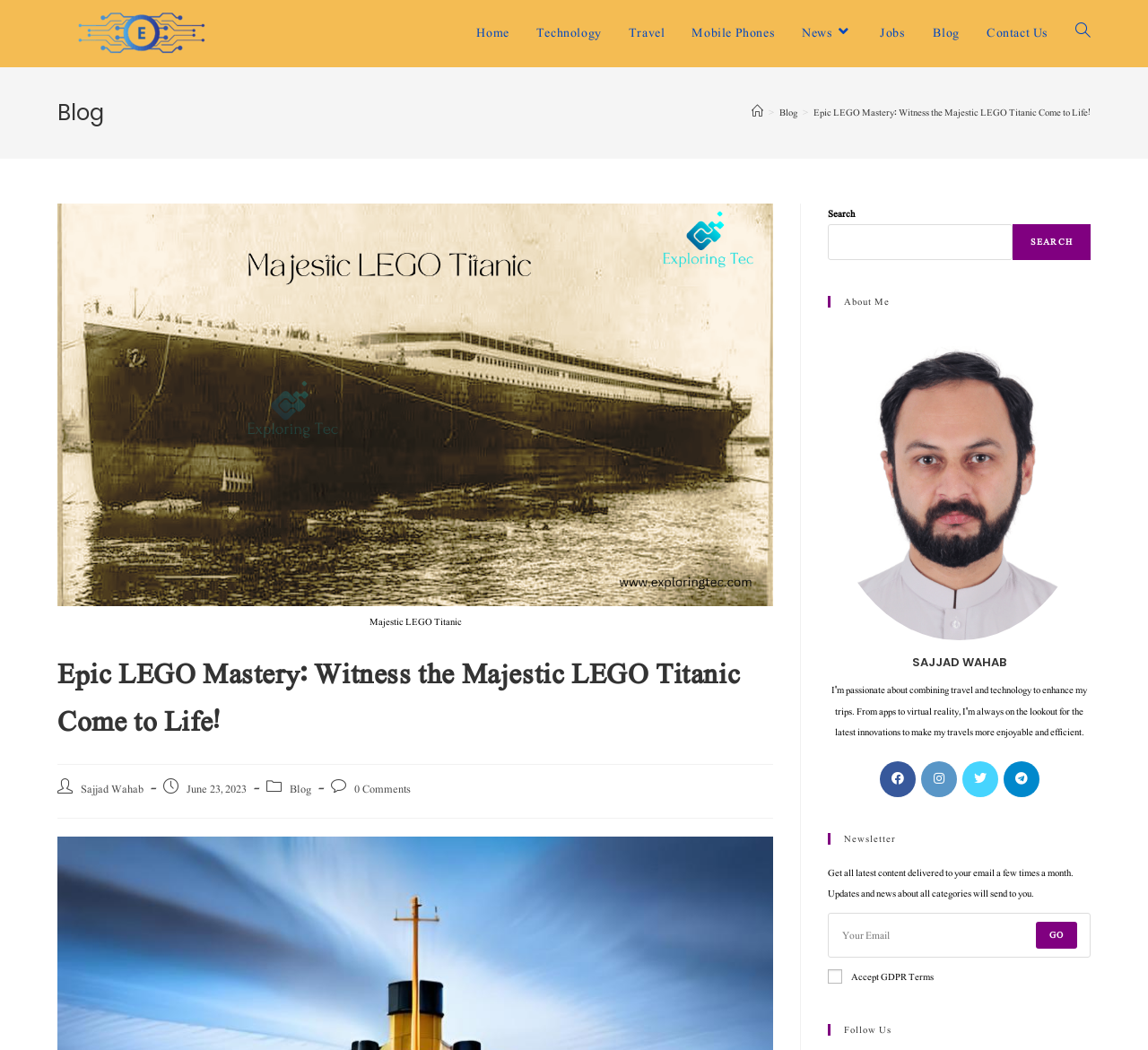Carefully examine the image and provide an in-depth answer to the question: What is the date of the current blog post?

I searched for the date information in the blog post and found the text 'Post published:' followed by the date 'June 23, 2023', which indicates that the current blog post was published on June 23, 2023.